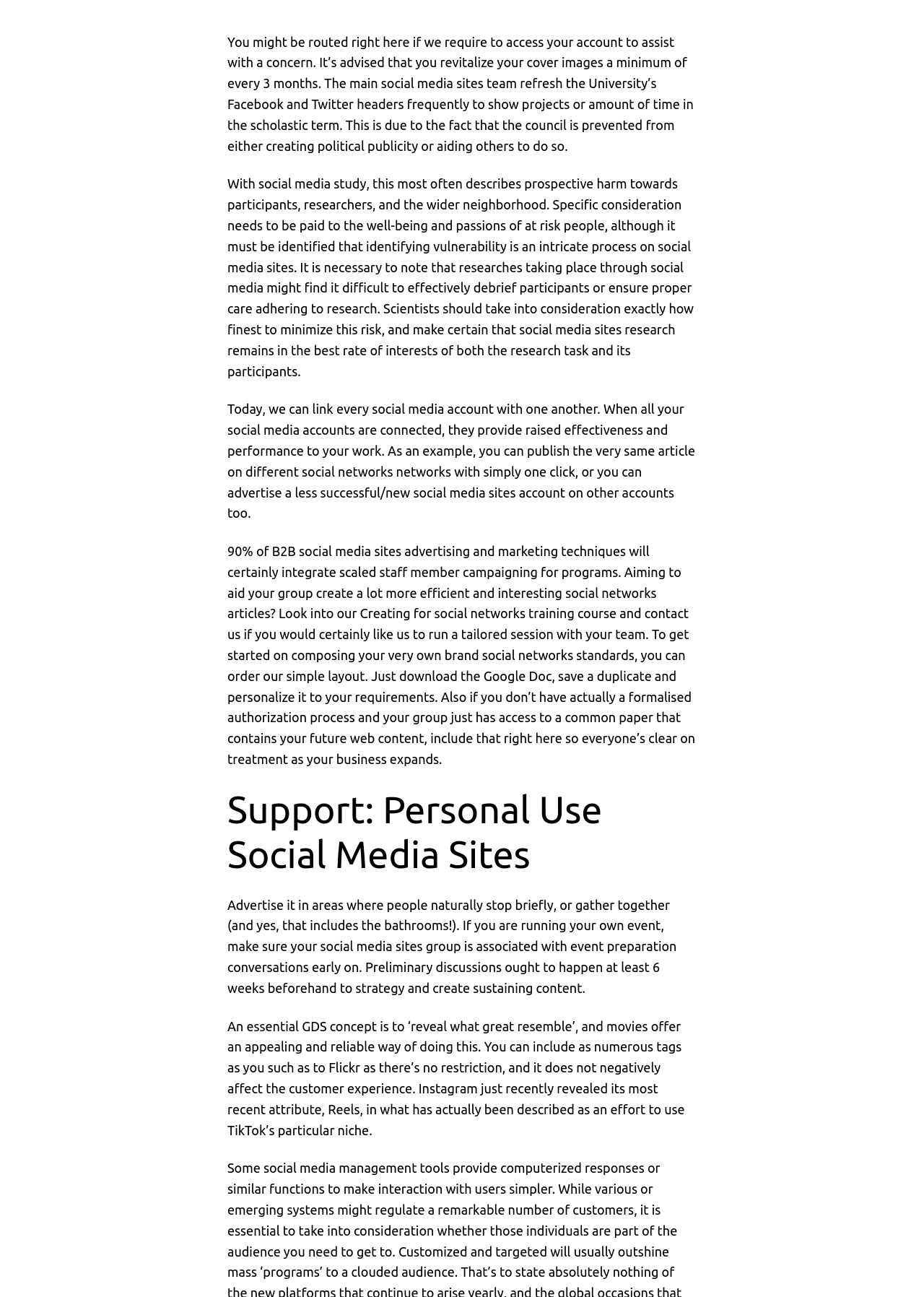With reference to the image, please provide a detailed answer to the following question: What is the purpose of including tags on Flickr?

According to the text, 'An essential GDS concept is to ‘show what great resemble’, and movies offer an appealing and reliable way of doing this. You can include as numerous tags as you such as to Flickr...', it can be inferred that the purpose of including tags on Flickr is to show what good looks like.